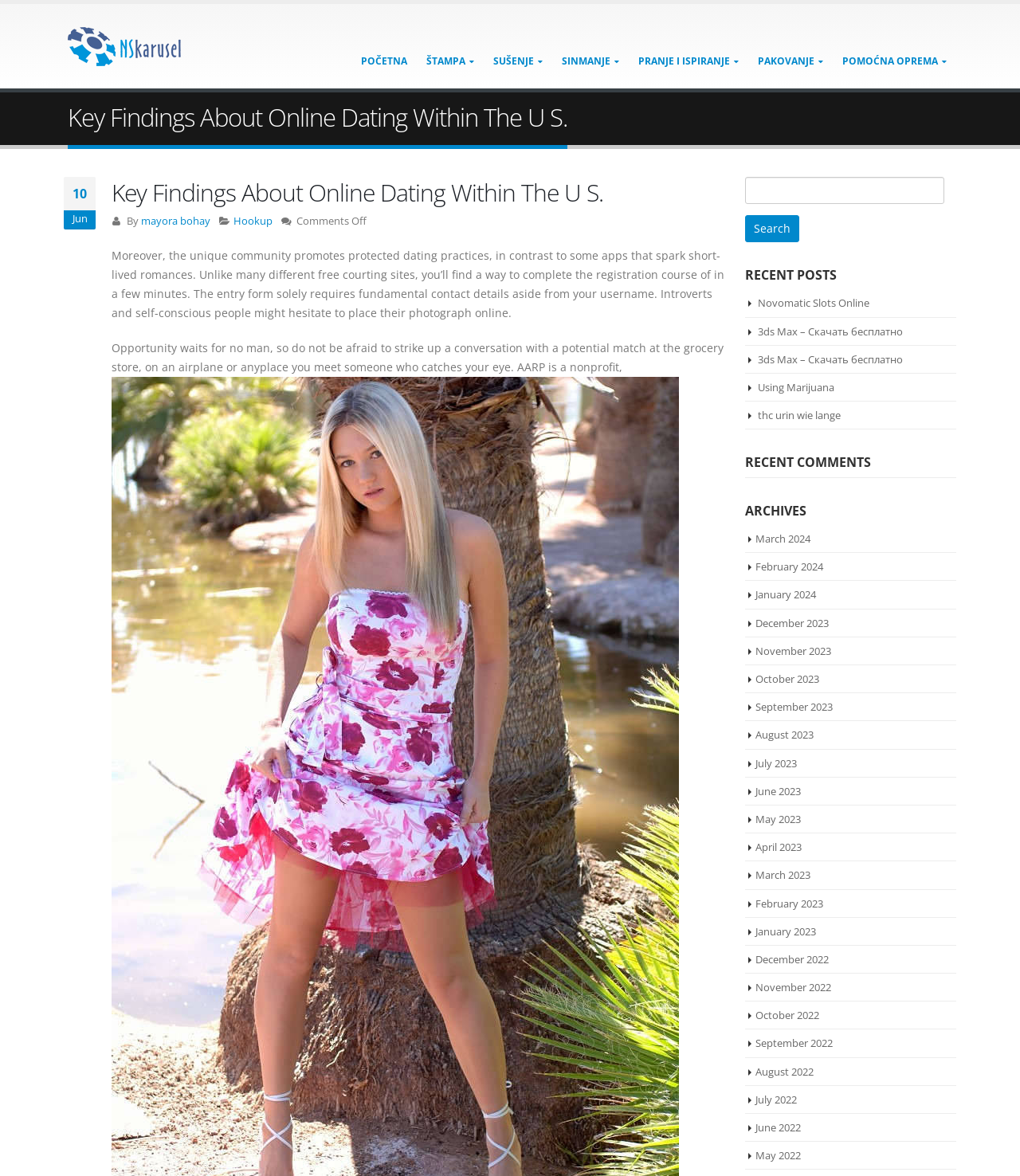Locate the bounding box coordinates of the element that needs to be clicked to carry out the instruction: "View archives". The coordinates should be given as four float numbers ranging from 0 to 1, i.e., [left, top, right, bottom].

[0.73, 0.427, 0.938, 0.442]